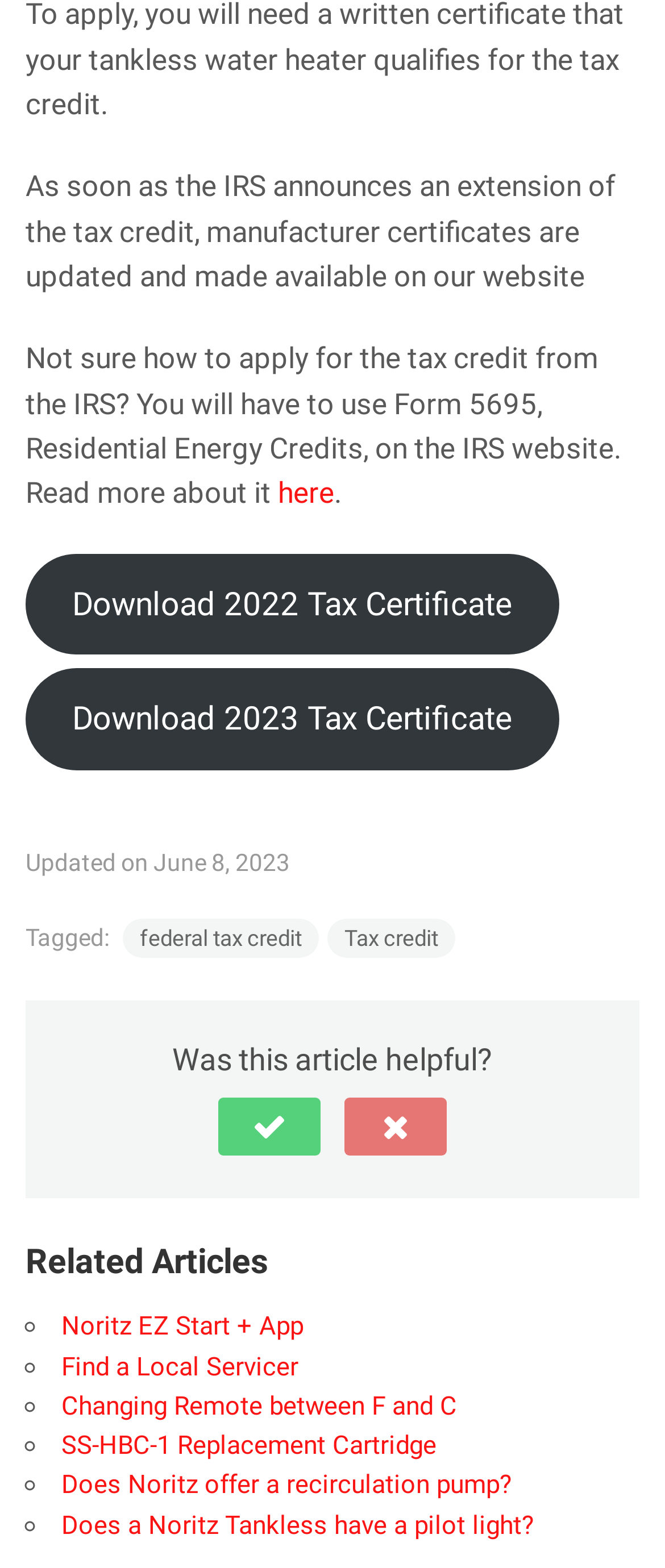Identify the bounding box coordinates of the specific part of the webpage to click to complete this instruction: "View Noritz EZ Start + App".

[0.092, 0.836, 0.456, 0.856]